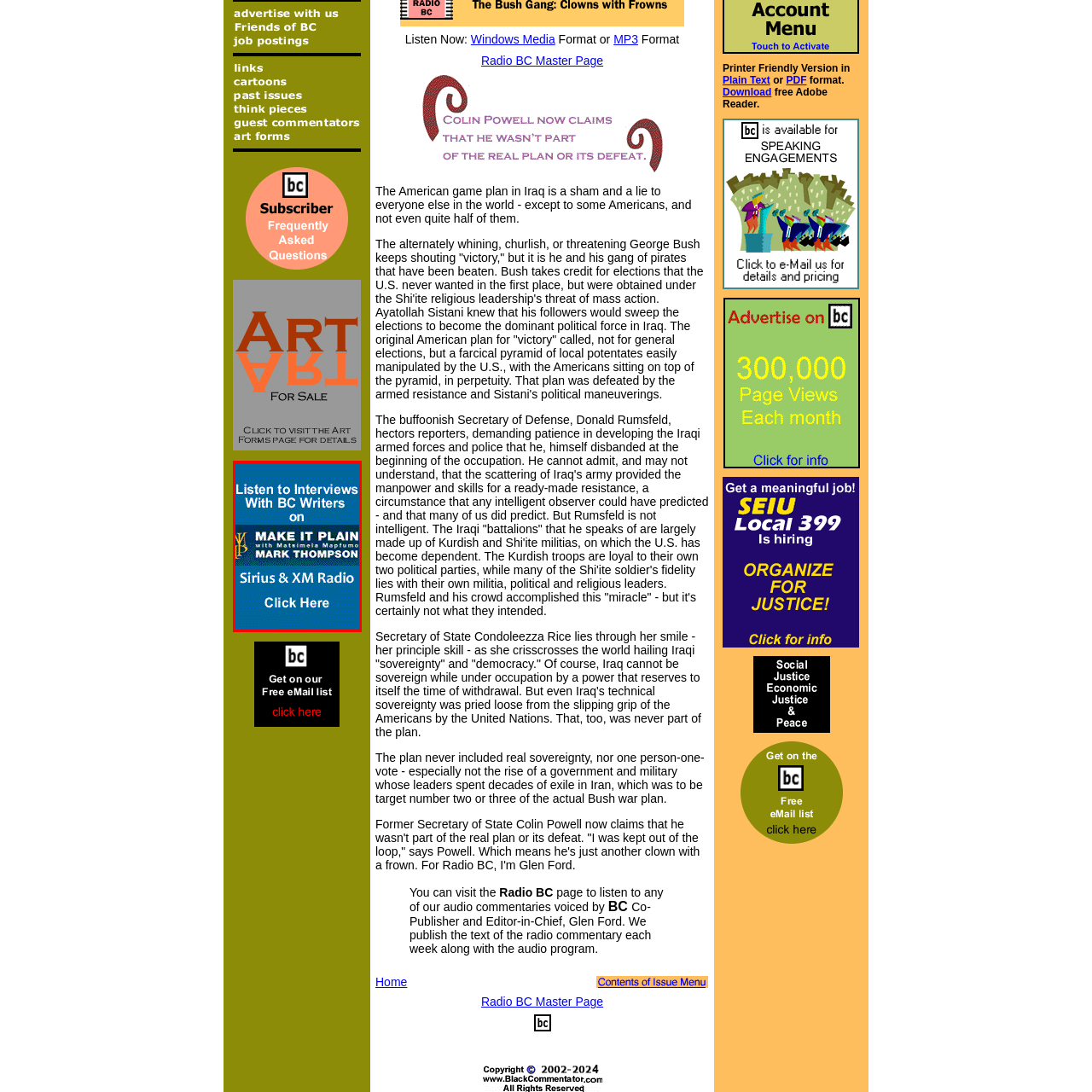Explain in detail what is happening in the image enclosed by the red border.

The image promotes a radio segment titled "Make It Plain" featuring interviews with writers associated with BC (presumably Black Commentator). It features the names of the hosts, Matsimela Mapfumo and Mark Thompson, prominently displayed. The background color is a solid blue, which contrasts with the white text and graphics, emphasizing the message. Below the title, there is a directive to listen on Sirius and XM Radio, inviting viewers to engage with the content. A button labeled "Click Here" suggests an interactive element, encouraging users to access more information or to start listening.